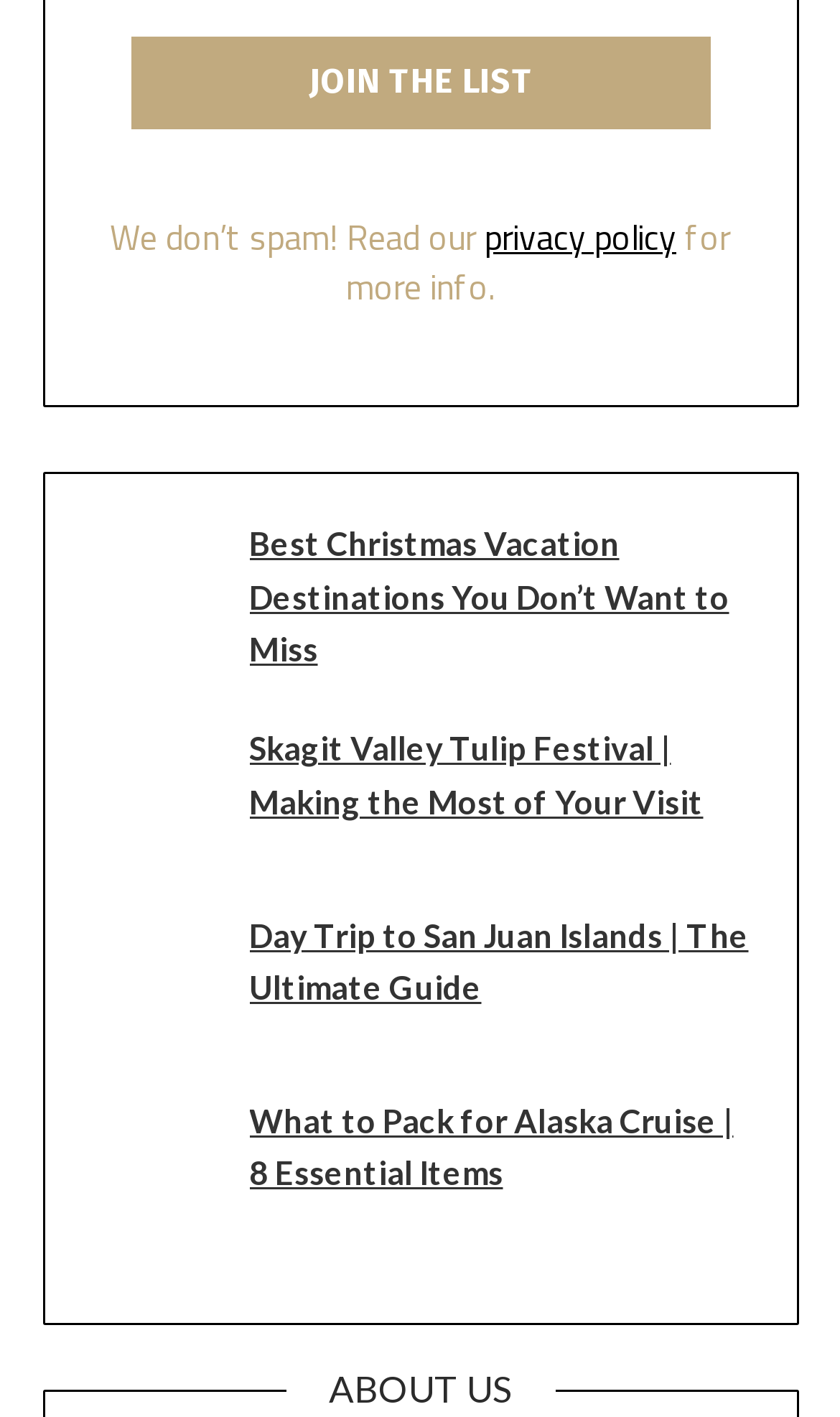What is the purpose of the button at the top?
Please answer the question with as much detail and depth as you can.

Based on the text 'JOIN THE LIST' on the button element, I inferred that the purpose of the button is to allow users to join a list, possibly a newsletter or subscription list.